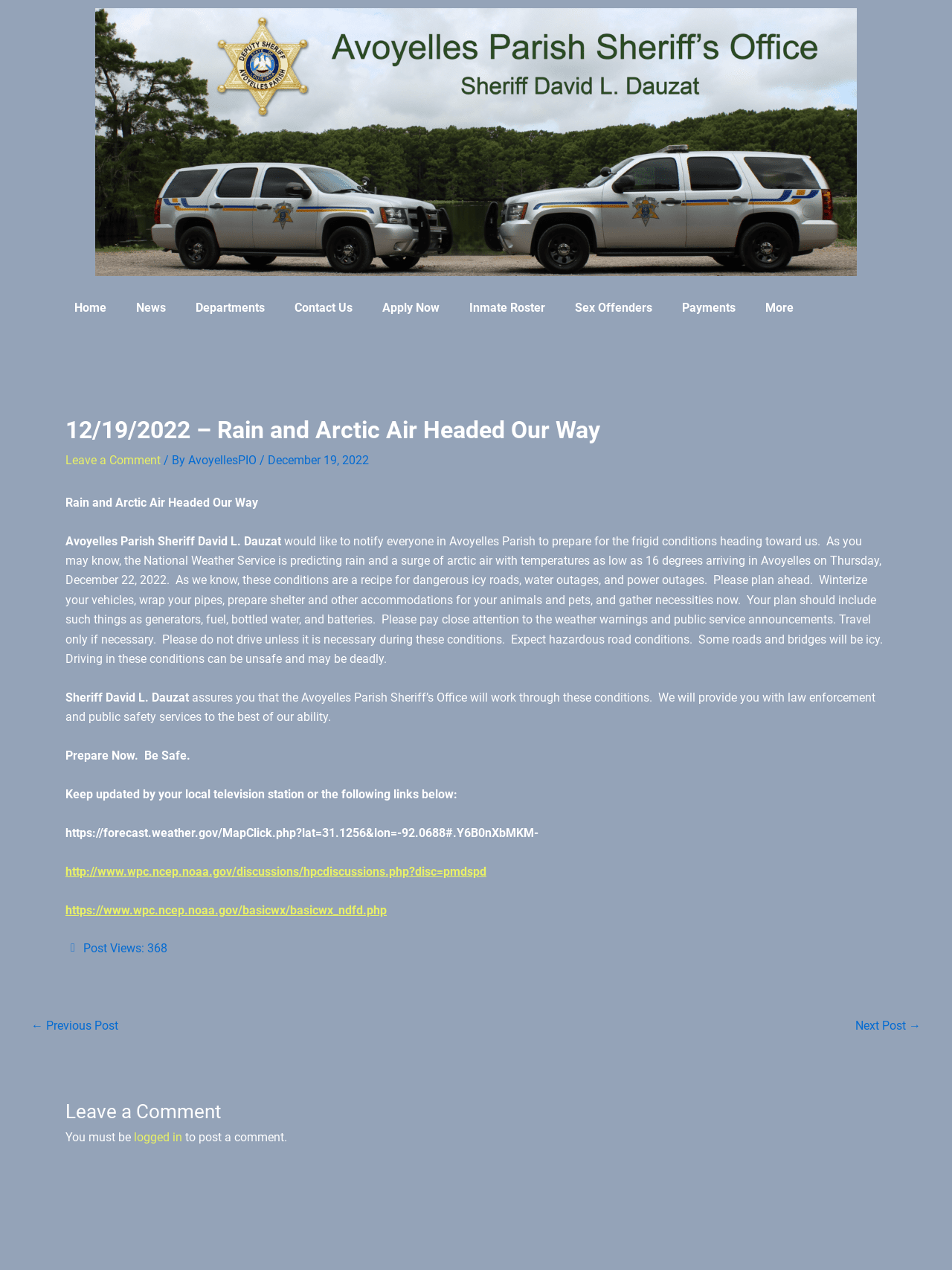Determine the bounding box coordinates of the section to be clicked to follow the instruction: "Click Contact Us". The coordinates should be given as four float numbers between 0 and 1, formatted as [left, top, right, bottom].

[0.294, 0.229, 0.386, 0.256]